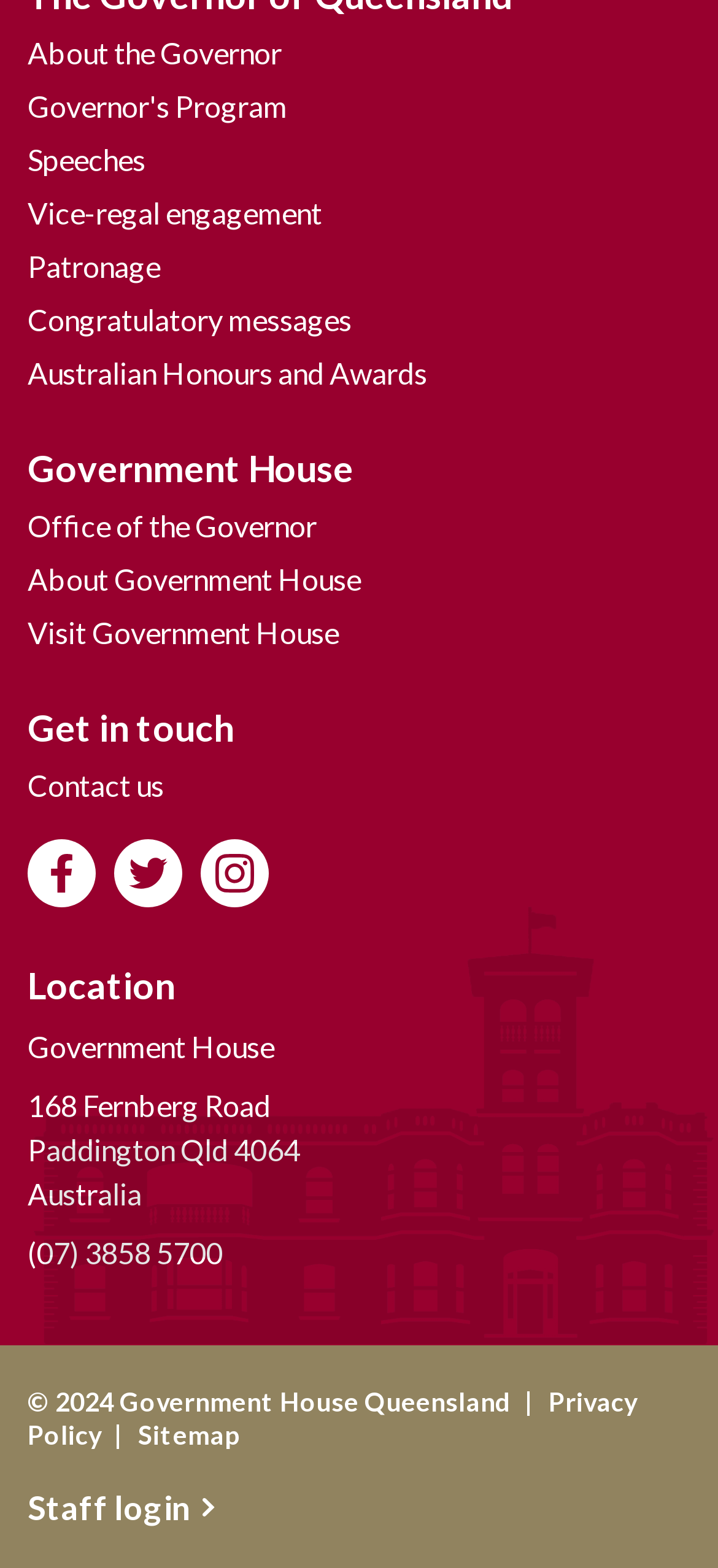What is the phone number to contact?
Using the information presented in the image, please offer a detailed response to the question.

I found a link element with the text '(07) 3858 5700' at coordinates [0.038, 0.786, 0.31, 0.814]. This is likely the phone number to contact the Government House.